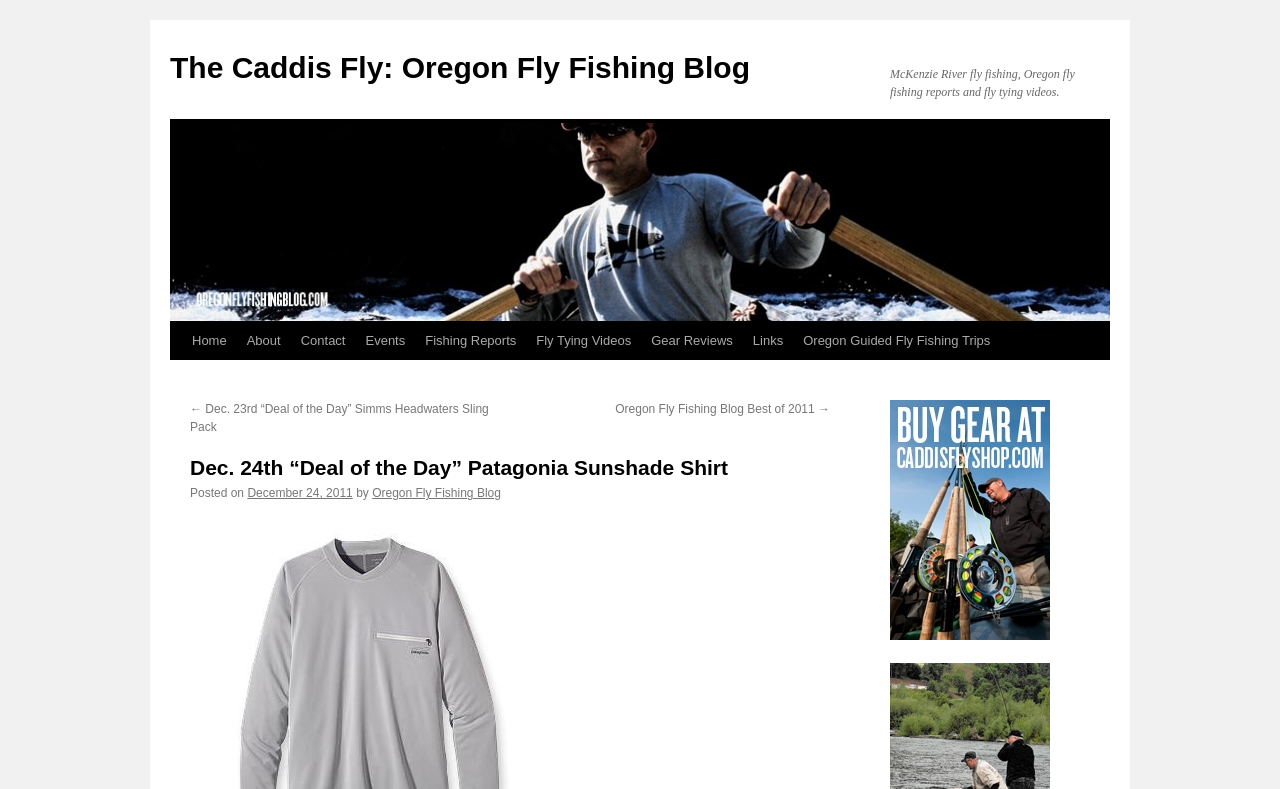Explain the contents of the webpage comprehensively.

The webpage is about a blog post on The Caddis Fly: Oregon Fly Fishing Blog, specifically featuring a "Deal of the Day" on a Patagonia Sunshade Shirt. 

At the top left, there is a link to the blog's homepage, followed by a series of links to other sections of the blog, including About, Contact, Events, and more. 

Below these links, there is a heading that reads "Dec. 24th “Deal of the Day” Patagonia Sunshade Shirt". 

To the right of the heading, there is a brief description of the blog, which mentions McKenzie River fly fishing, Oregon fly fishing reports, and fly tying videos. 

Under the heading, there is a section that displays the post's metadata, including the date "December 24, 2011" and the author "Oregon Fly Fishing Blog". 

The main content of the post is not explicitly described in the accessibility tree, but it is likely to be below the metadata section. 

At the bottom of the page, there are two navigation links, one pointing to the previous post "Dec. 23rd “Deal of the Day” Simms Headwaters Sling Pack" and another to the next post "Oregon Fly Fishing Blog Best of 2011". 

There is also an image on the page, which is likely to be related to the Patagonia Sunshade Shirt, positioned below the metadata section.